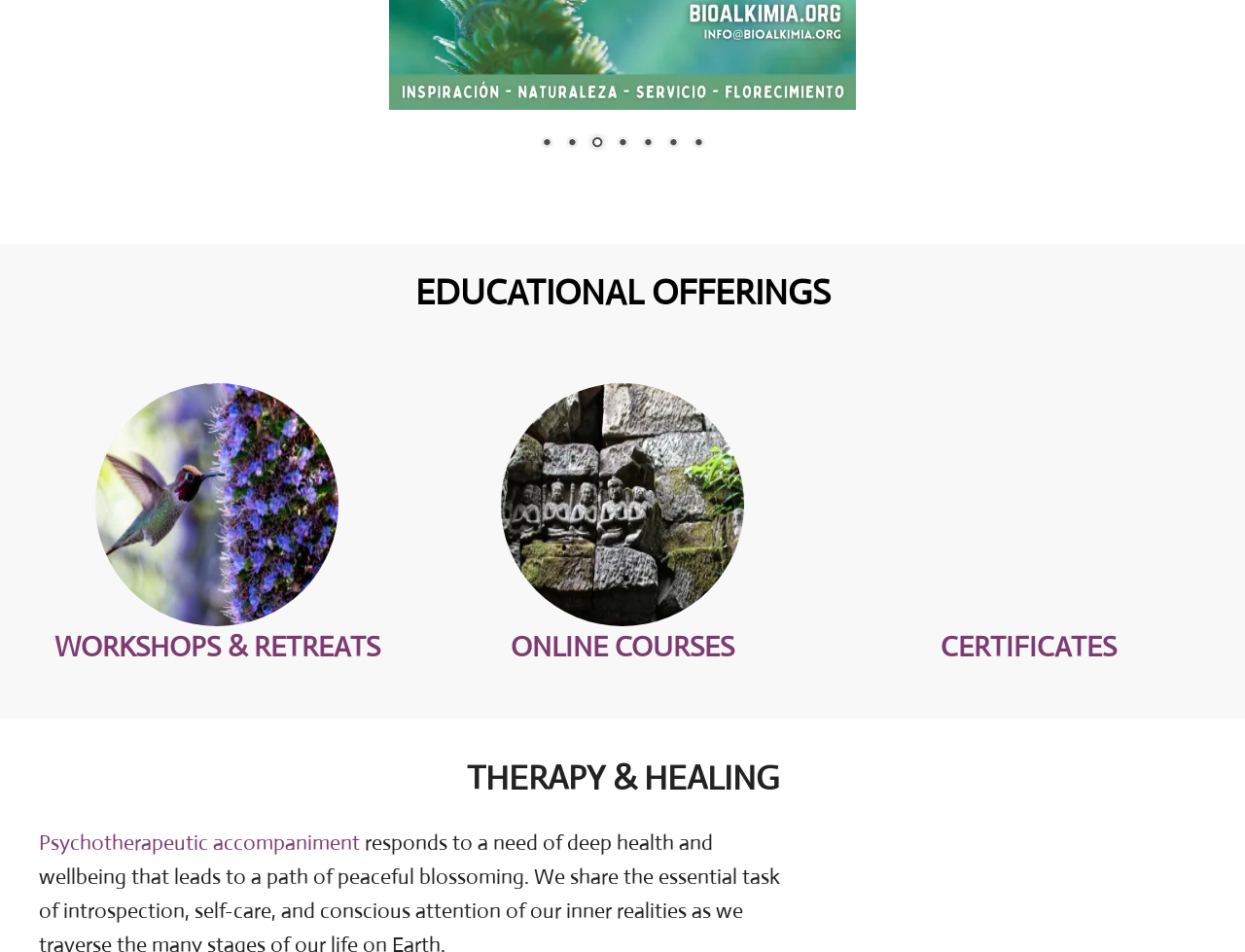What is the topic related to therapy?
Answer the question with just one word or phrase using the image.

Psychotherapeutic accompaniment